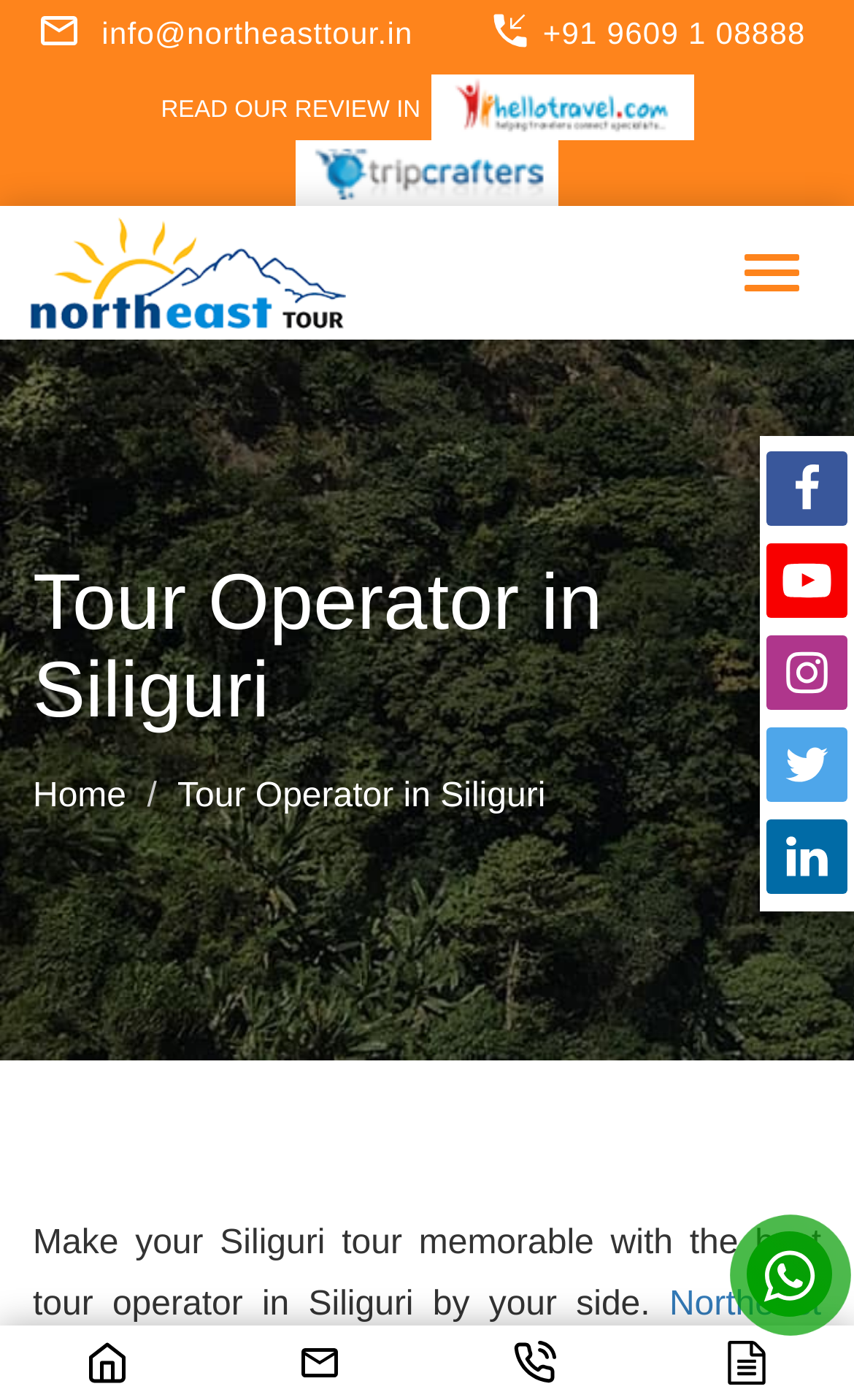Locate the bounding box coordinates of the region to be clicked to comply with the following instruction: "Send an email to the tour operator". The coordinates must be four float numbers between 0 and 1, in the form [left, top, right, bottom].

[0.044, 0.011, 0.483, 0.036]